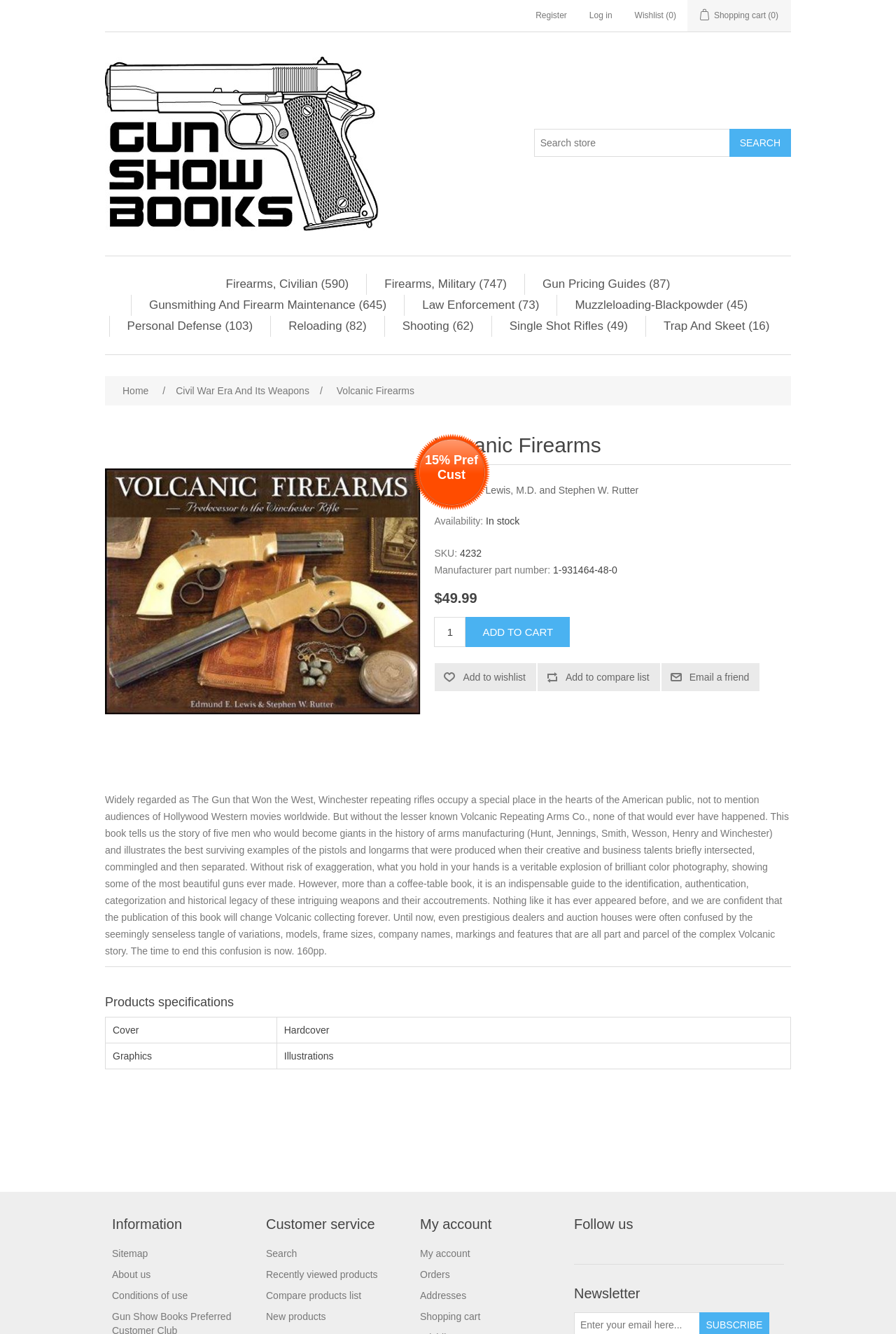Please identify the bounding box coordinates of the element's region that should be clicked to execute the following instruction: "View product details". The bounding box coordinates must be four float numbers between 0 and 1, i.e., [left, top, right, bottom].

[0.485, 0.363, 0.713, 0.372]